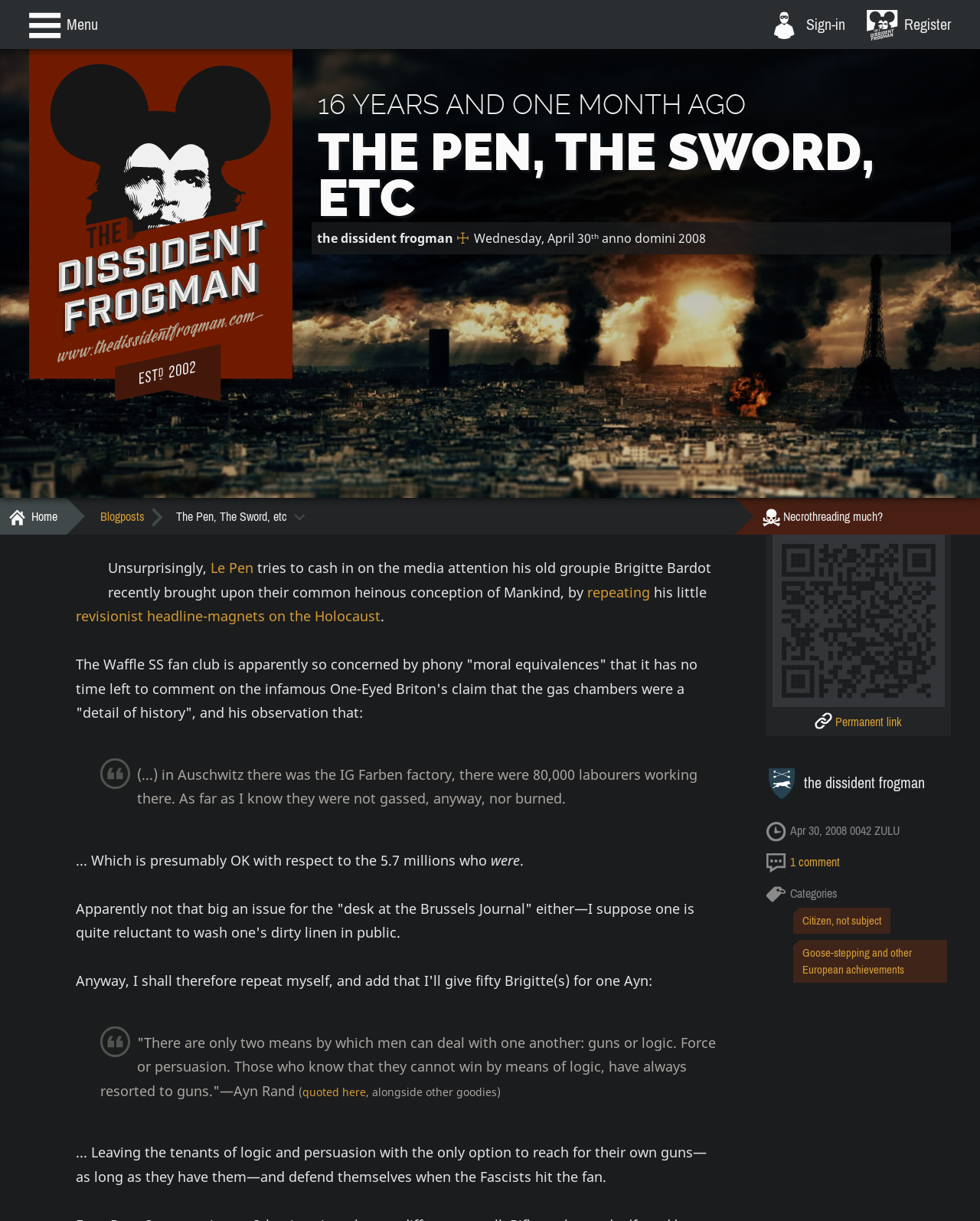Find the bounding box coordinates of the element I should click to carry out the following instruction: "Click on the 'Sign-in' link".

[0.784, 0.0, 0.862, 0.04]